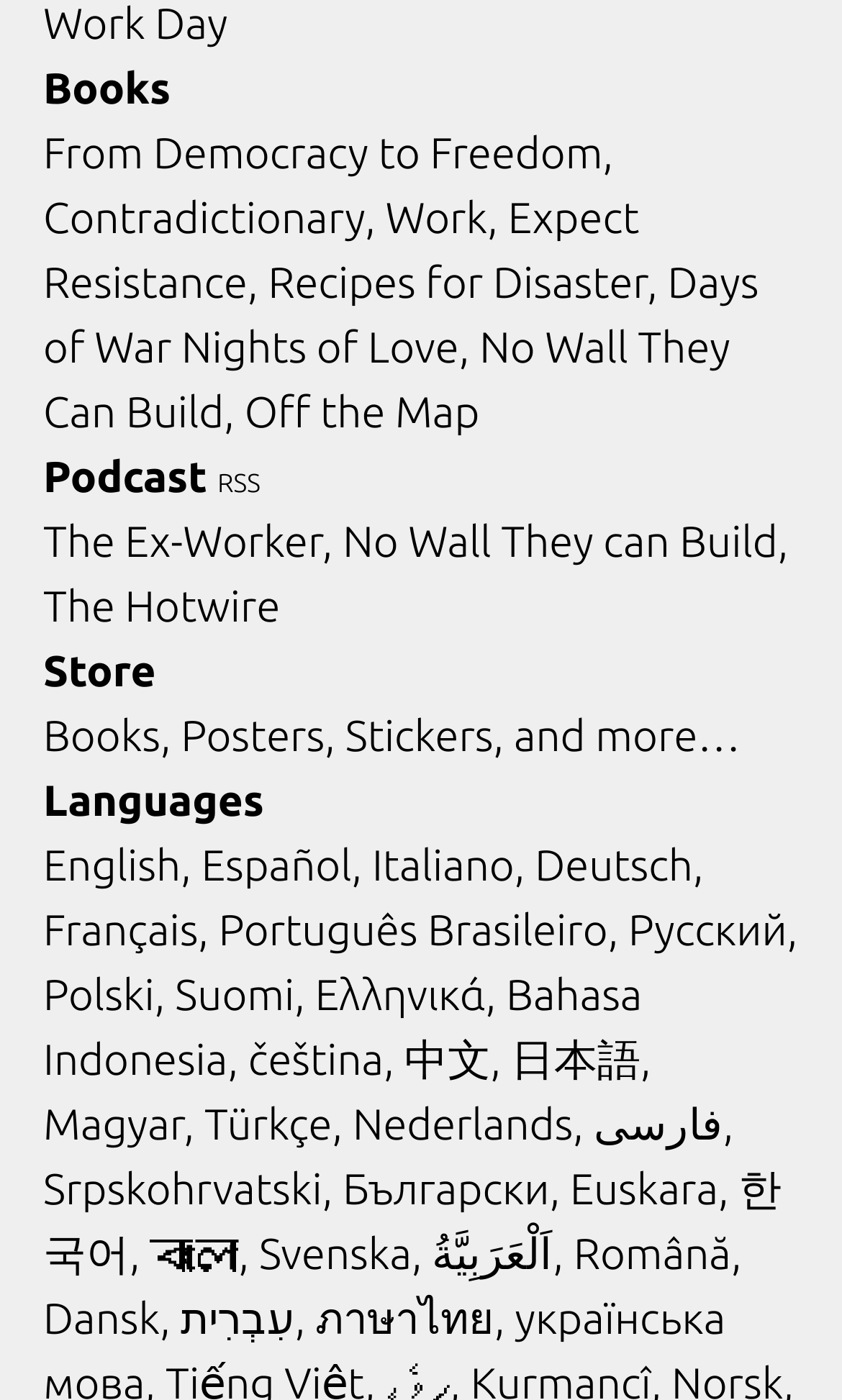Find the bounding box coordinates of the area to click in order to follow the instruction: "Listen to the 'The Ex-Worker' podcast".

[0.051, 0.368, 0.395, 0.403]